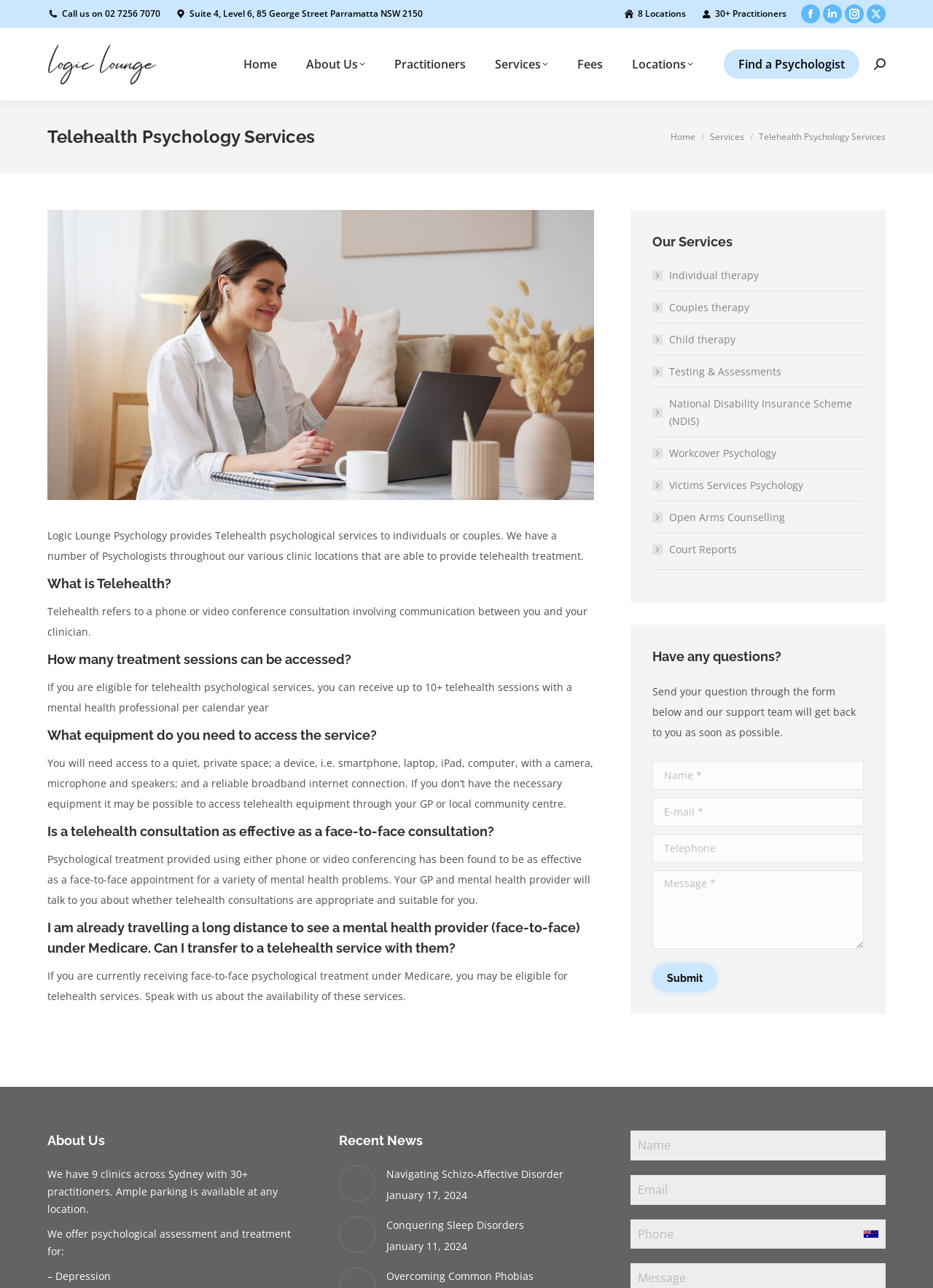Provide a brief response using a word or short phrase to this question:
What equipment is needed to access telehealth services?

Device with camera, microphone, and speakers, and reliable broadband internet connection